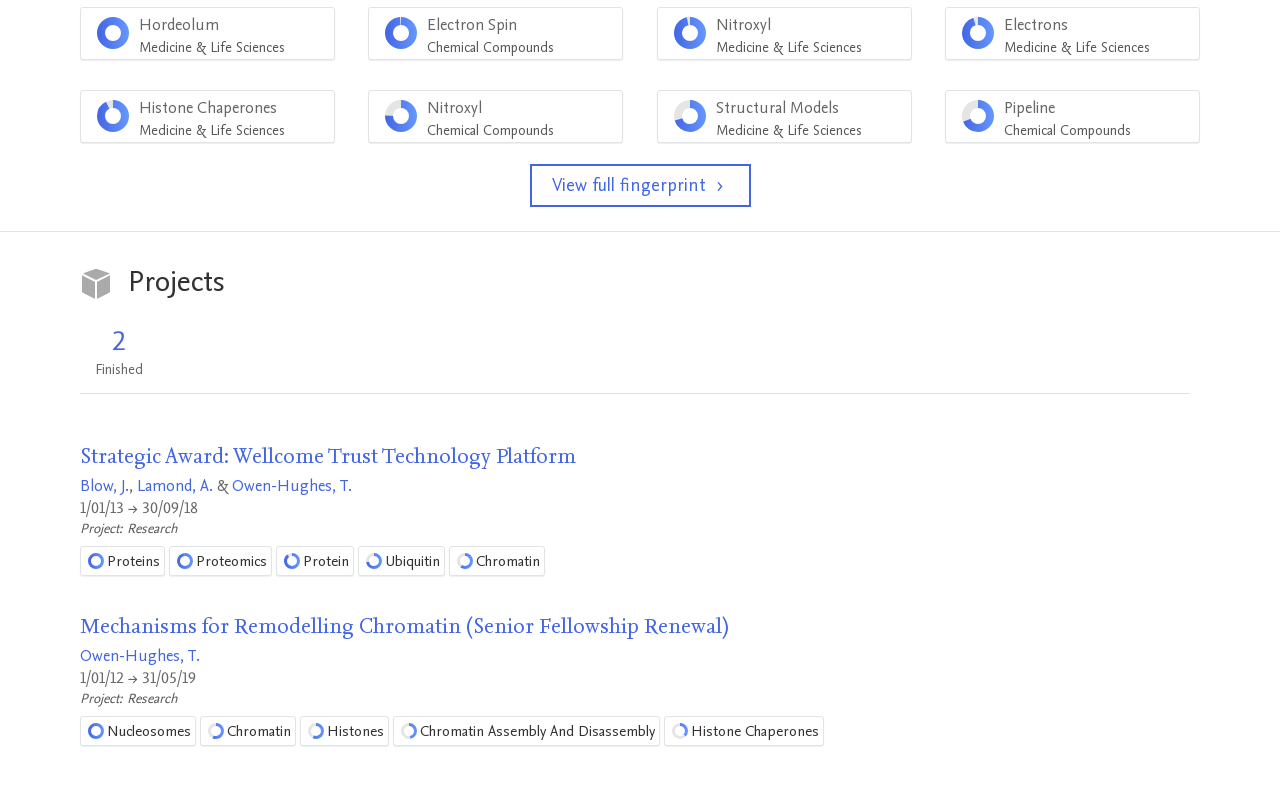Please locate the bounding box coordinates of the element's region that needs to be clicked to follow the instruction: "Go to project 'Strategic Award: Wellcome Trust Technology Platform'". The bounding box coordinates should be provided as four float numbers between 0 and 1, i.e., [left, top, right, bottom].

[0.062, 0.559, 0.45, 0.593]